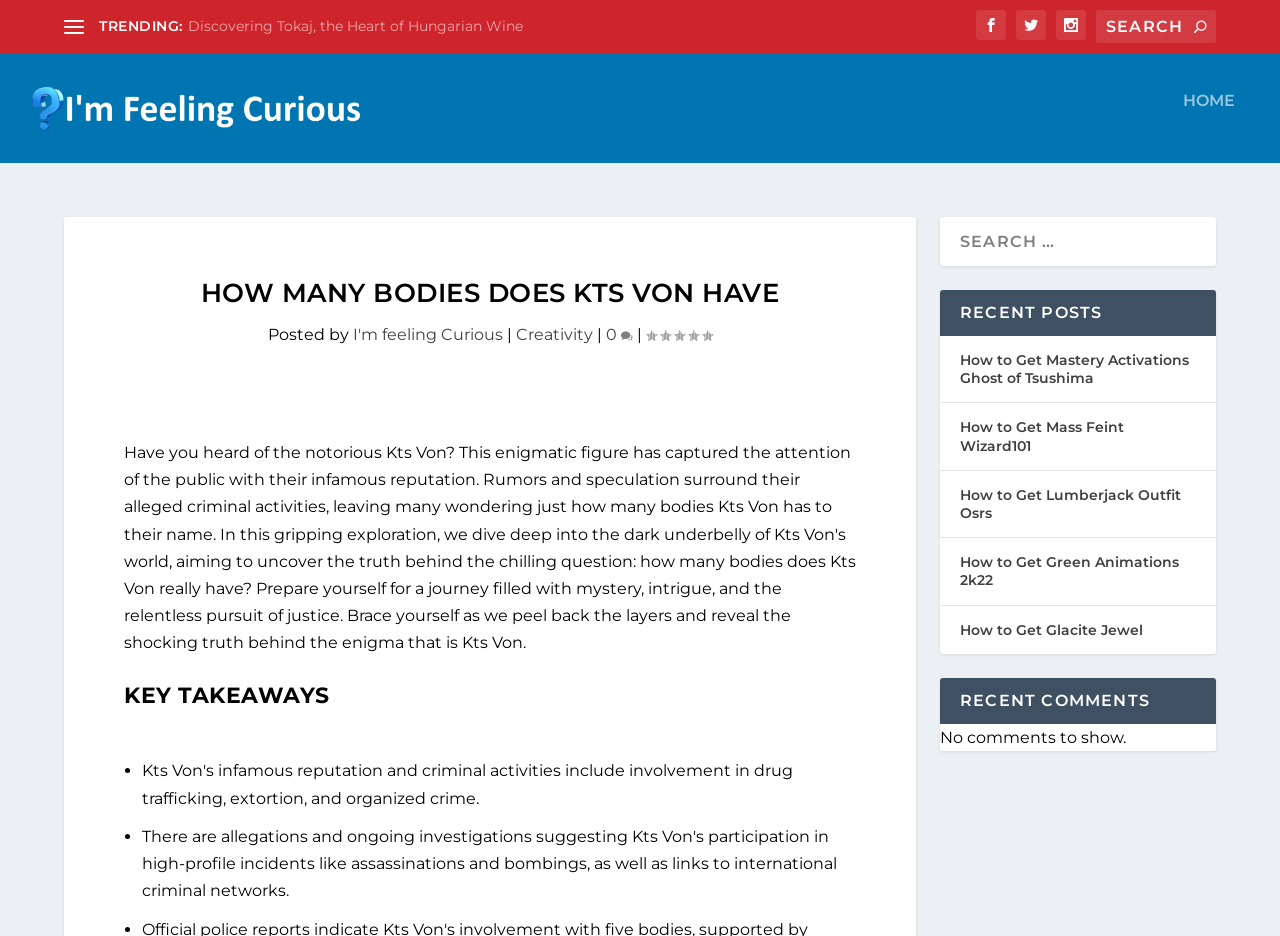What is the comment count of the current article?
Deliver a detailed and extensive answer to the question.

I found the comment count of the current article by looking for the element with the text '0 ' with the ID 552. This element is located below the article title and suggests that the comment count of the current article is 0.